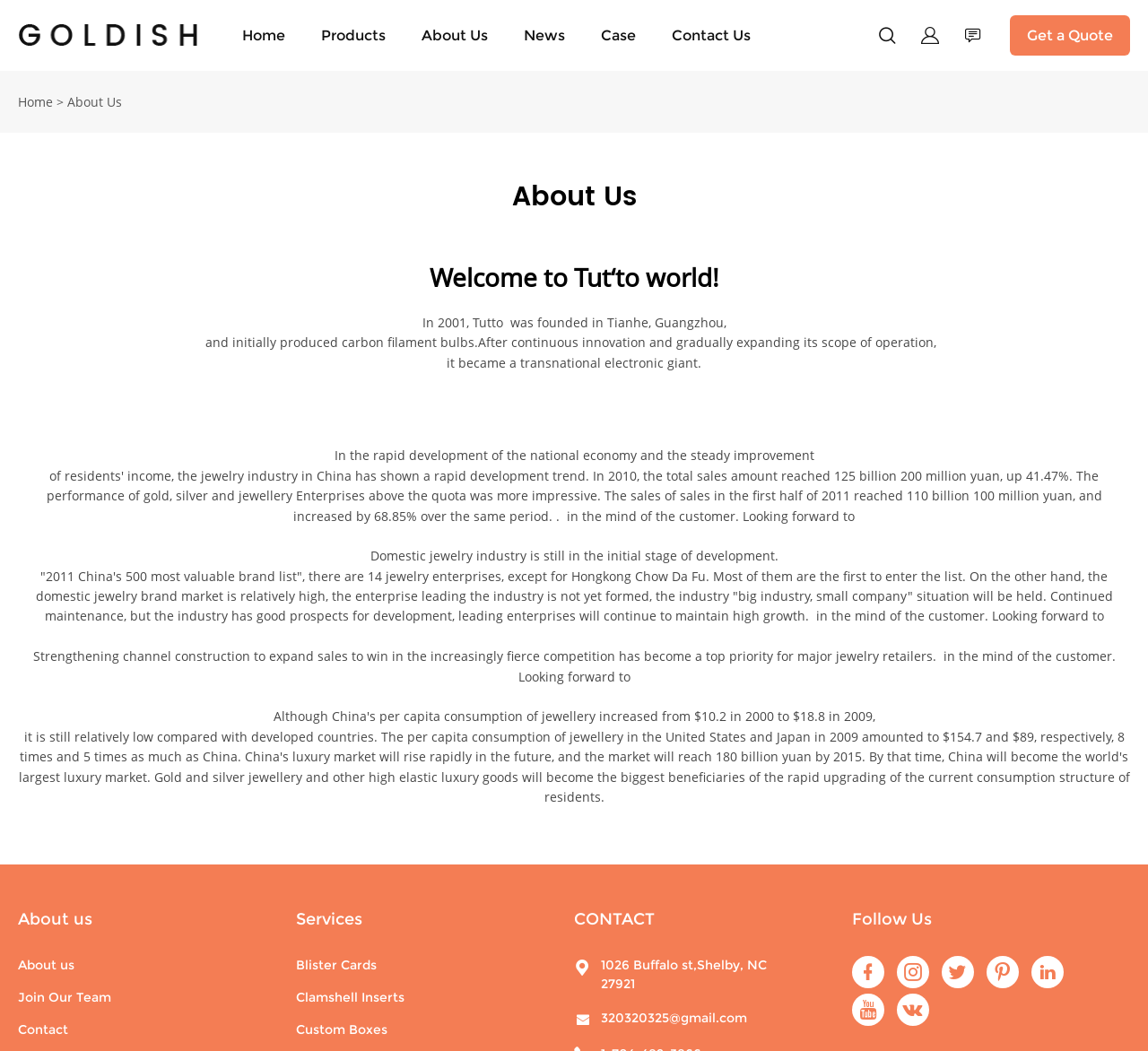Please predict the bounding box coordinates (top-left x, top-left y, bottom-right x, bottom-right y) for the UI element in the screenshot that fits the description: title="youtube"

[0.742, 0.946, 0.77, 0.976]